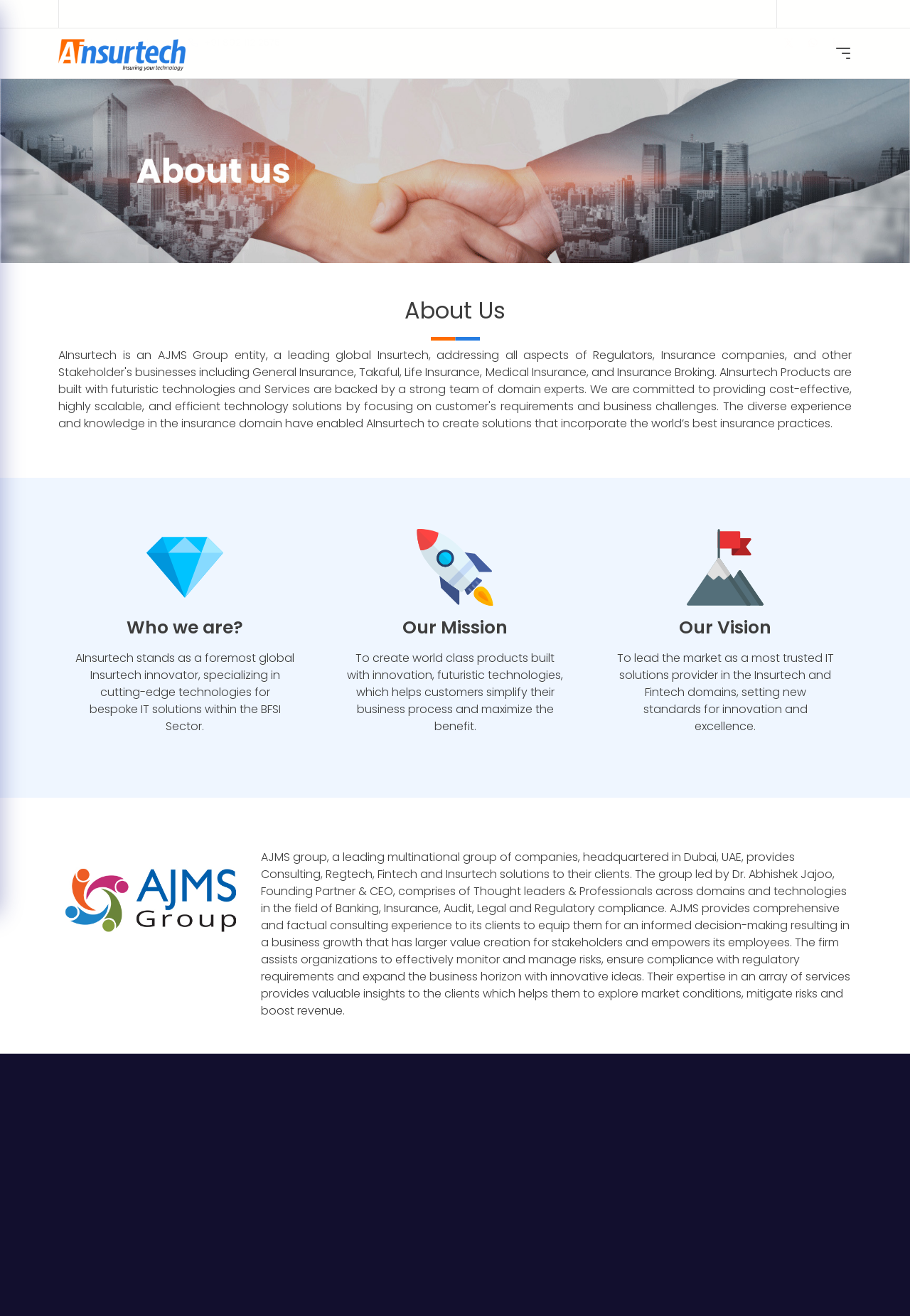Identify the bounding box coordinates of the part that should be clicked to carry out this instruction: "Click the 'Home' link".

[0.509, 0.848, 0.538, 0.866]